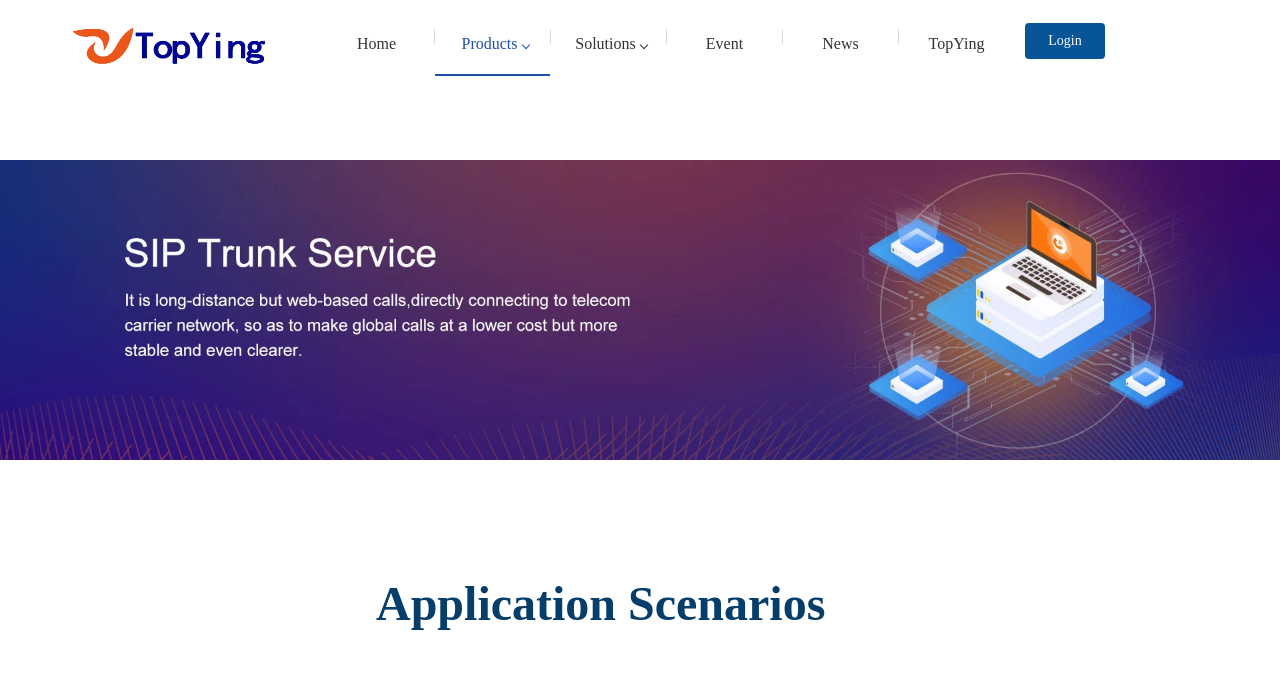Please answer the following question using a single word or phrase: 
What is the topic of the section below the navigation links?

Application Scenarios